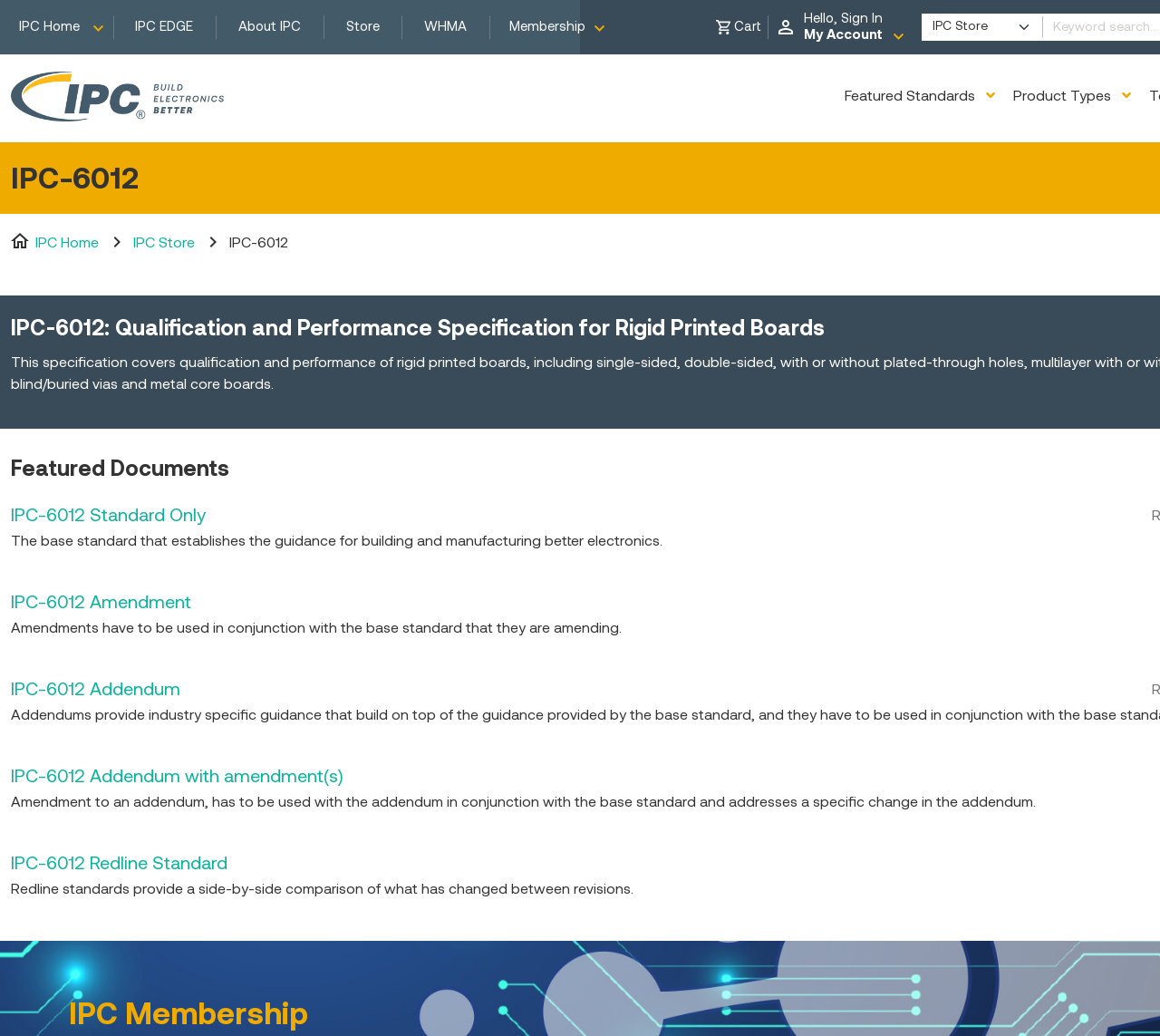Pinpoint the bounding box coordinates for the area that should be clicked to perform the following instruction: "Go to IPC Home".

[0.009, 0.009, 0.097, 0.043]